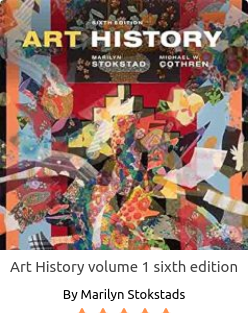Provide a comprehensive description of the image.

The image showcases the cover of "Art History, Volume 1, Sixth Edition," authored by Marilyn Stokstad and Michael W. Cothren. The title is prominently displayed at the top in bold letters, emphasizing its focus on art history. The artwork features a vibrant and colorful collage, showcasing various artistic elements that reflect the diversity and richness of art throughout history. Below the book title, the authors' names are listed, and there's an indication of the edition number. The composition is designed to attract readers interested in learning more about art history, with visual elements that hint at the book's content and appeal.